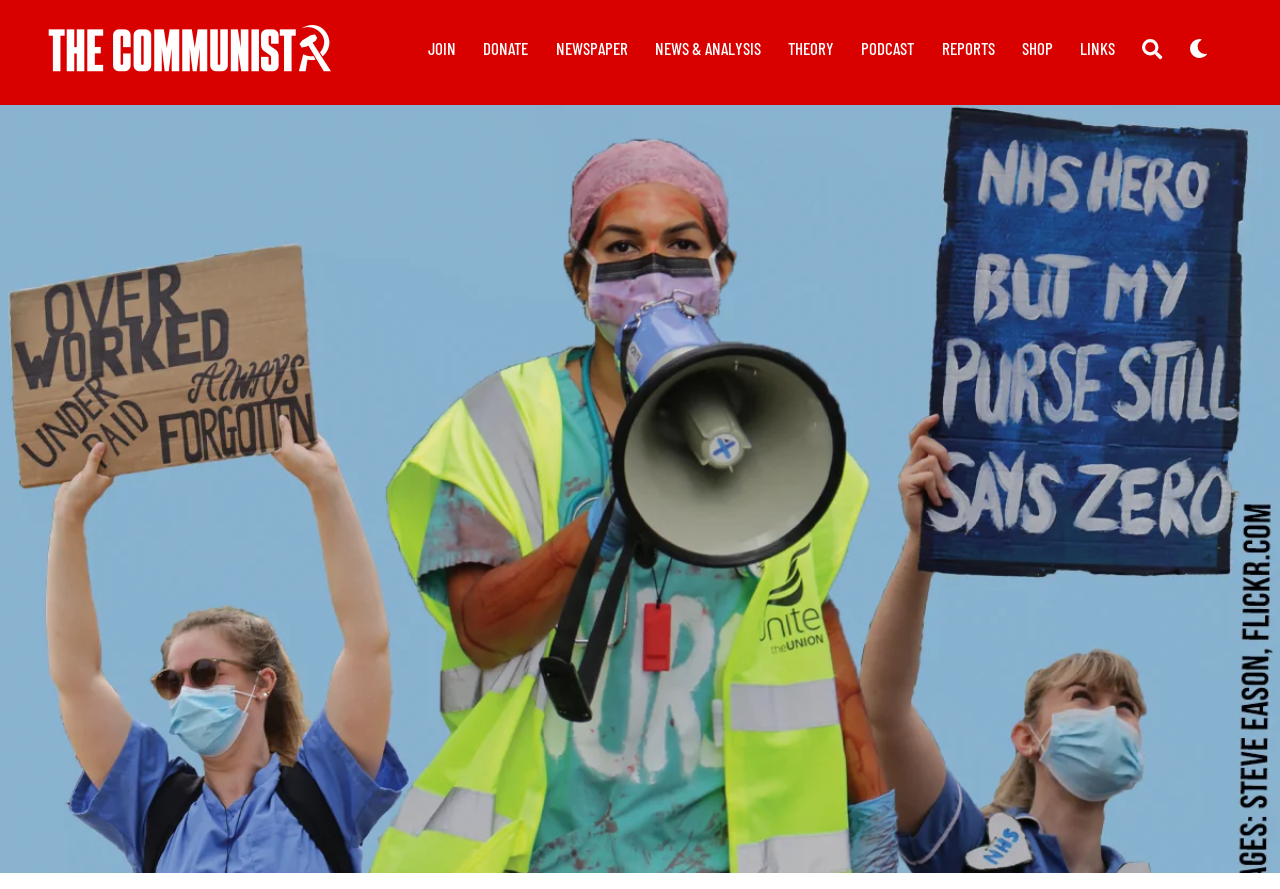Identify the bounding box coordinates of the part that should be clicked to carry out this instruction: "join the community".

[0.333, 0.019, 0.358, 0.09]